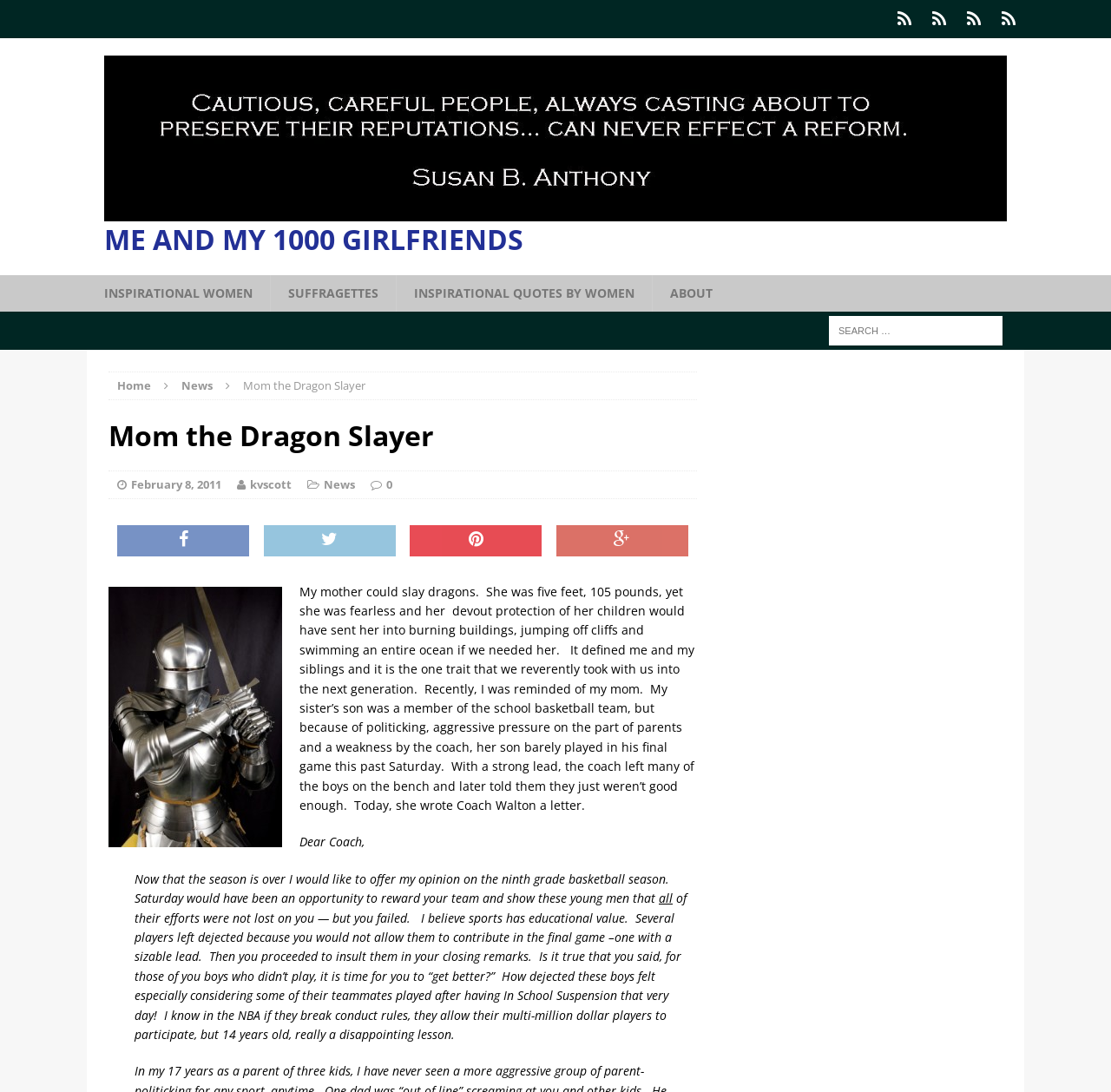What is the age of the boys who felt dejected after not playing in the final game?
From the screenshot, provide a brief answer in one word or phrase.

14 years old